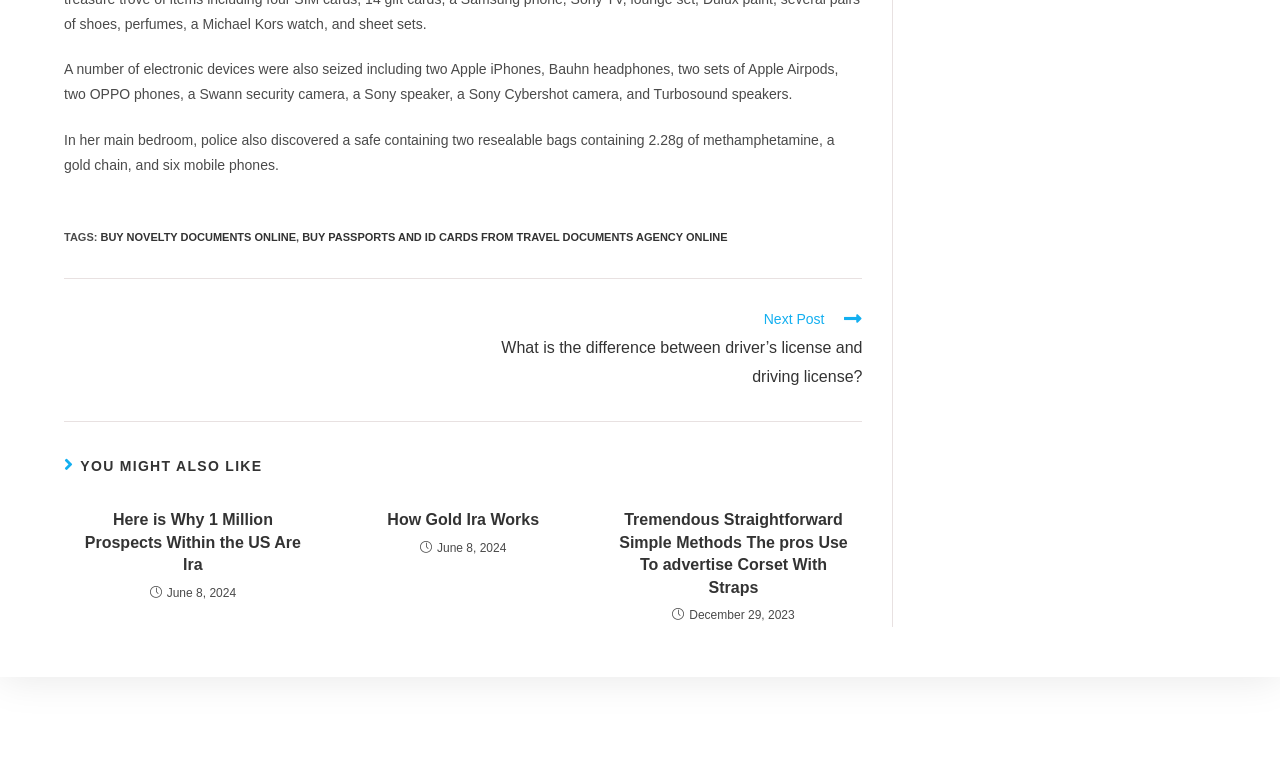Determine the bounding box coordinates for the UI element with the following description: "How Gold Ira Works". The coordinates should be four float numbers between 0 and 1, represented as [left, top, right, bottom].

[0.271, 0.664, 0.453, 0.693]